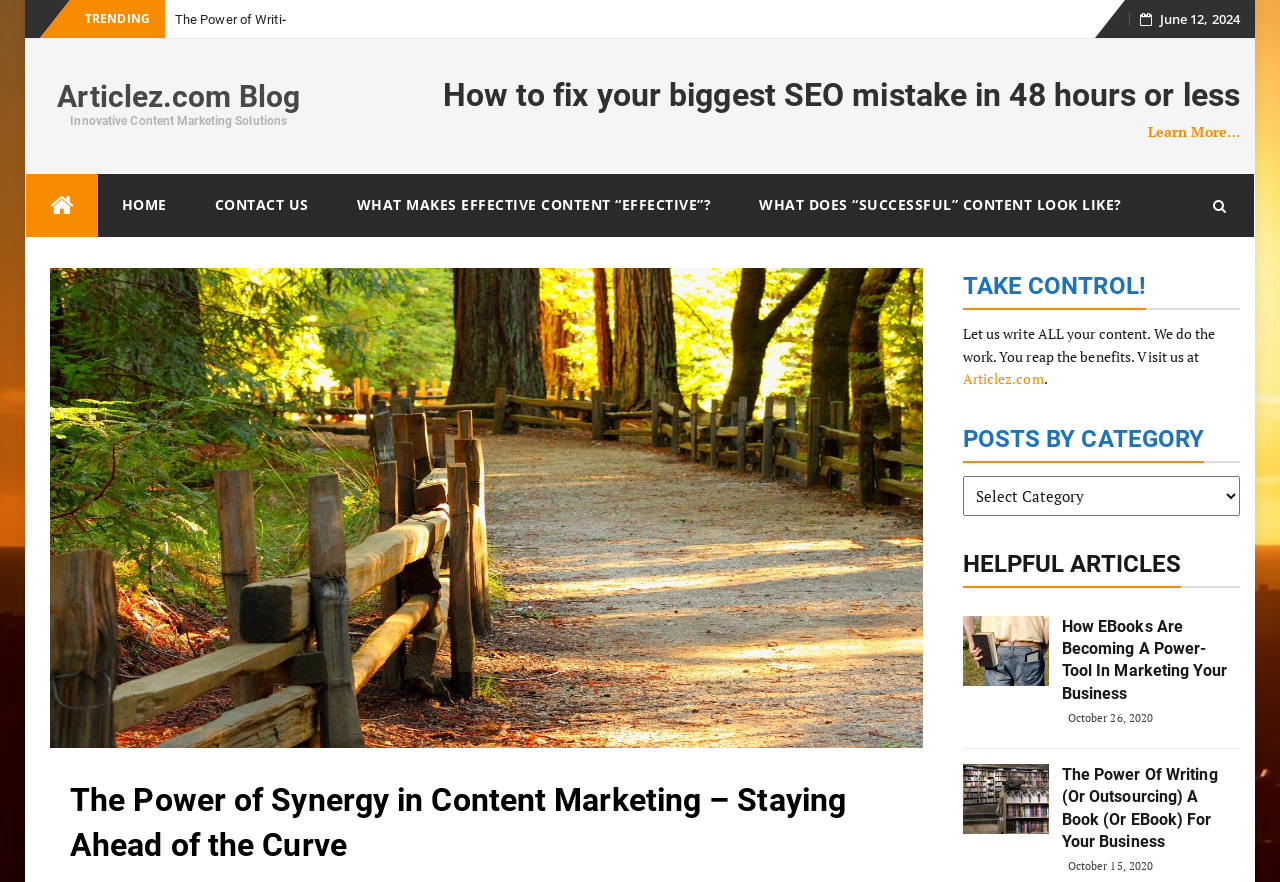Identify the bounding box coordinates for the element that needs to be clicked to fulfill this instruction: "Read about SigenStor". Provide the coordinates in the format of four float numbers between 0 and 1: [left, top, right, bottom].

None